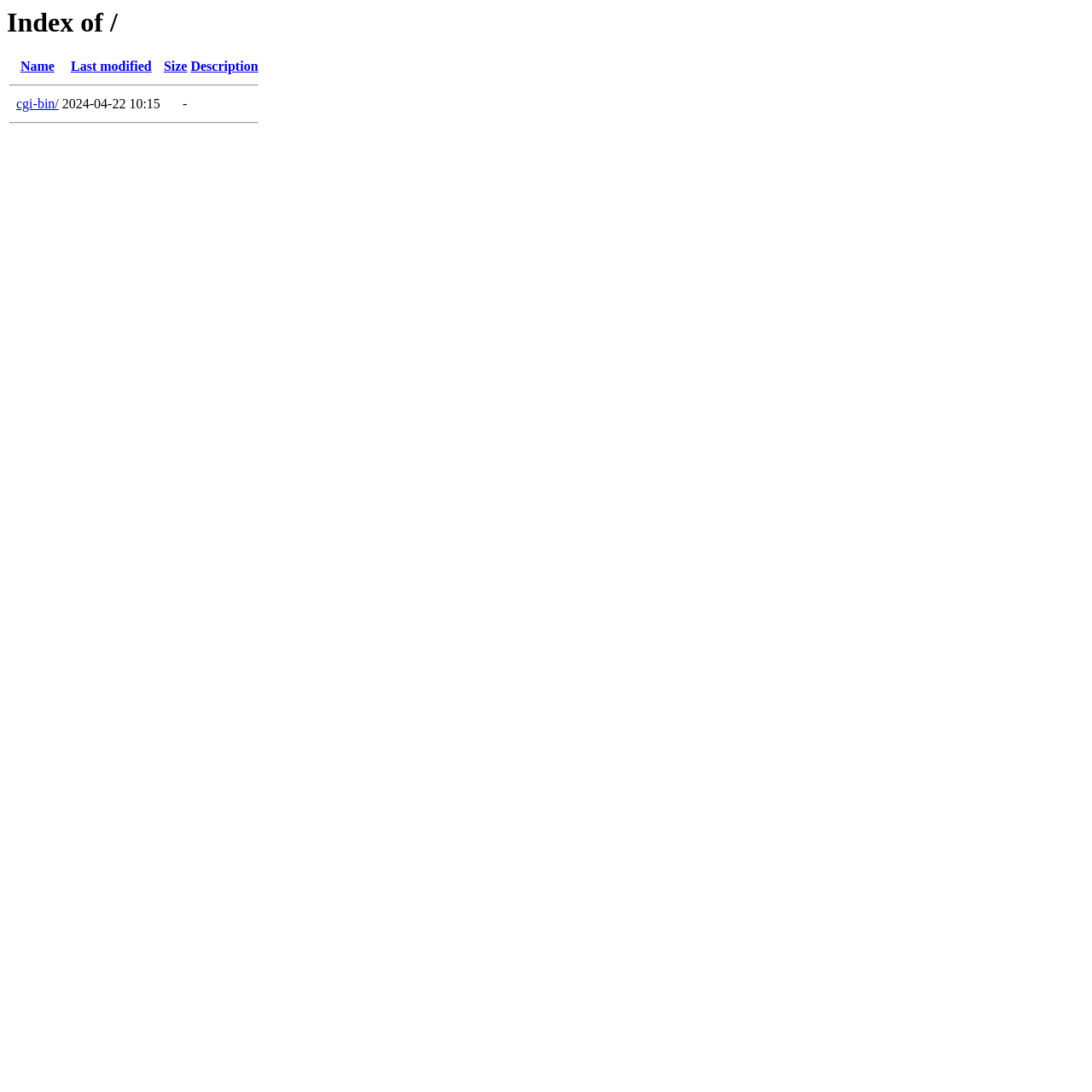Find the bounding box of the web element that fits this description: "Drug Rehab in Niceville".

None